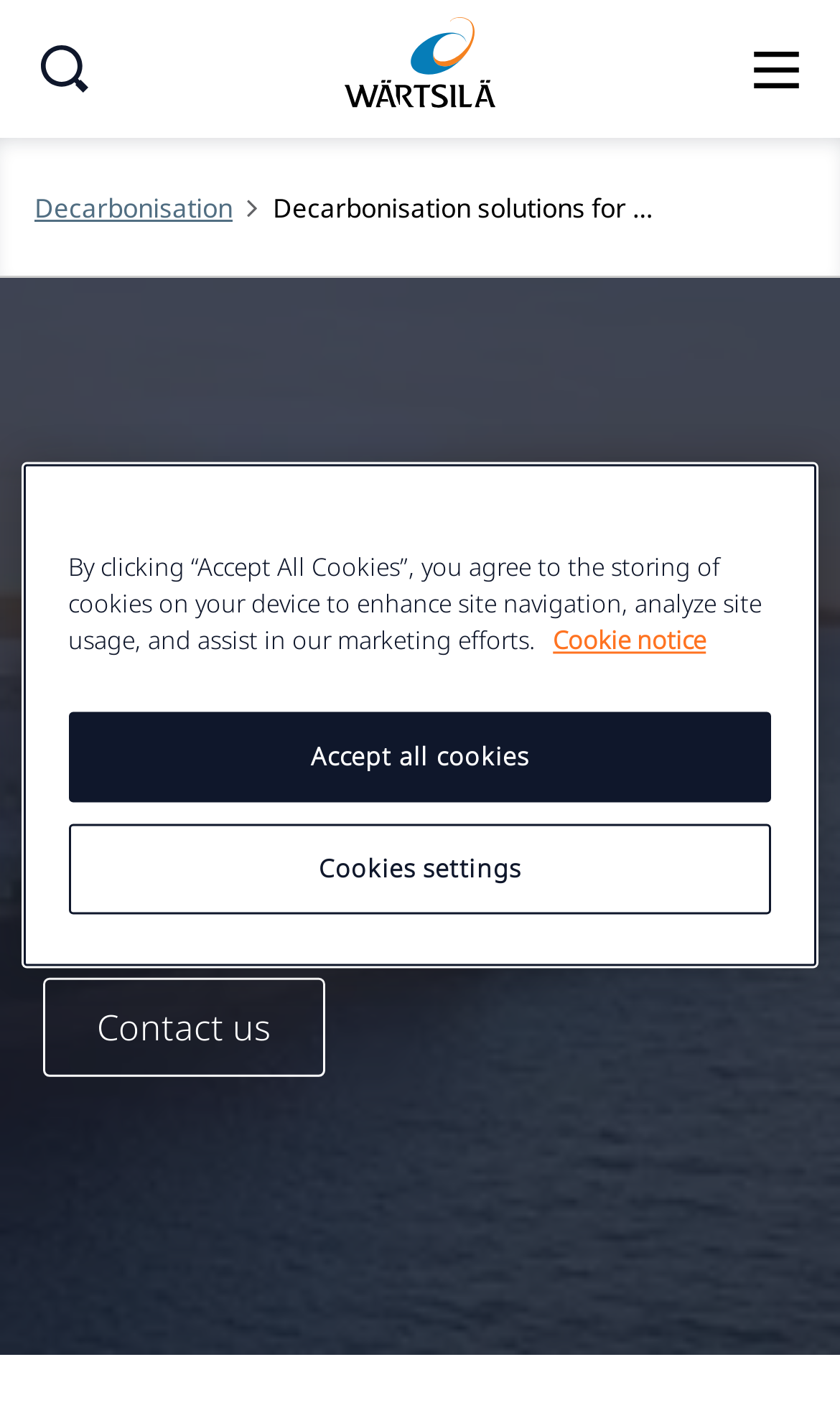What is the company logo?
Answer with a single word or short phrase according to what you see in the image.

Wärtsilä